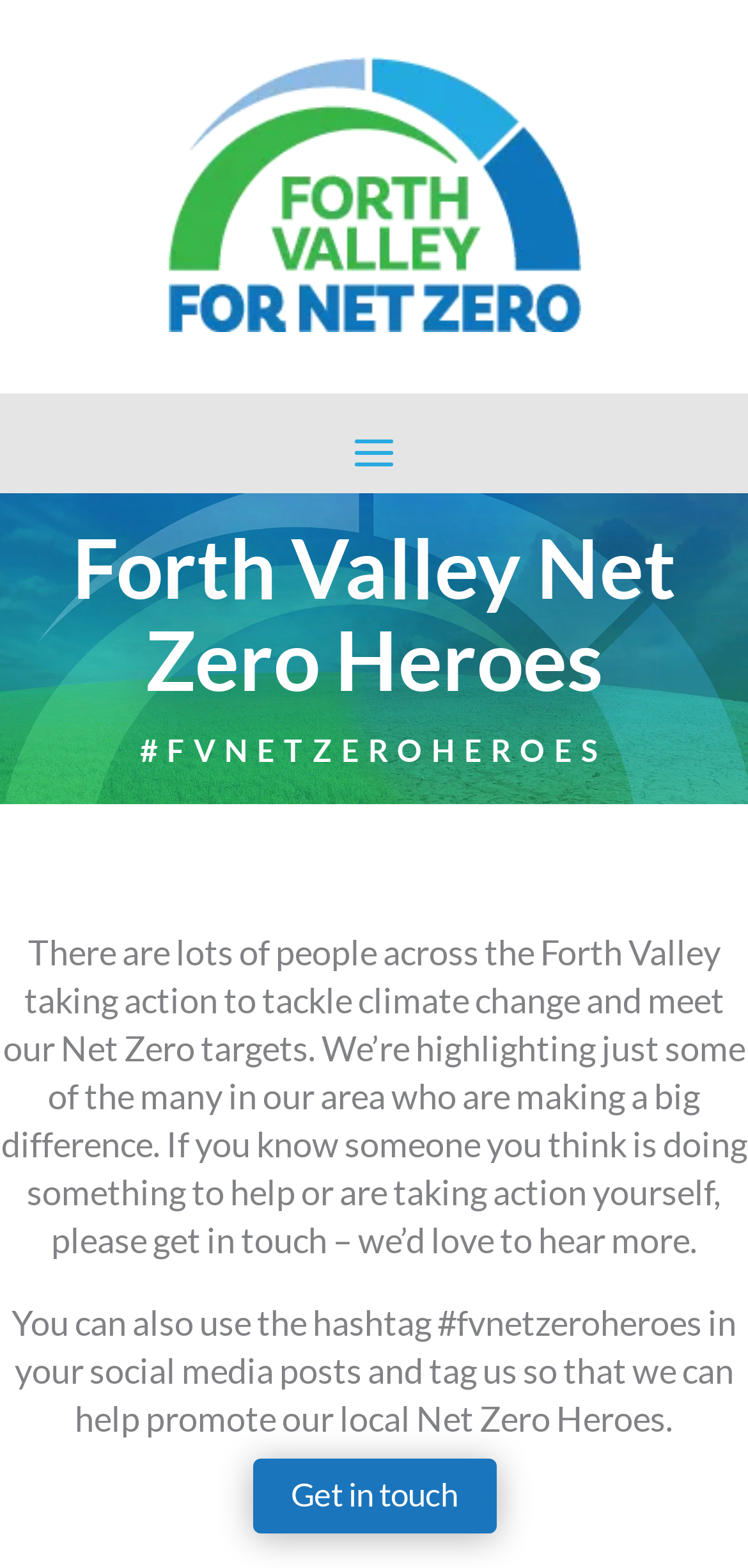Generate a thorough explanation of the webpage's elements.

The webpage is about Net Zero Heroes, featuring people taking action to tackle climate change in Forth Valley. At the top, there is a link to "Forth Valley For Net Zero" accompanied by an image with the same name, positioned near the top center of the page. Below this, there are two headings: "Forth Valley Net Zero Heroes" and "#FVNETZEROHEROES", with the latter being slightly smaller and positioned below the first one.

The main content of the page is a paragraph of text that explains the purpose of the webpage, which is to highlight individuals in the Forth Valley area who are making a difference in tackling climate change and meeting Net Zero targets. The text also invites readers to get in touch if they know someone who is taking action or if they themselves are making a difference.

Below this paragraph, there is another piece of text that provides additional information on how to promote local Net Zero Heroes on social media using the hashtag #fvnetzeroheroes and tagging the webpage. At the bottom of the page, there is a "Get in touch" link, positioned near the center of the page.